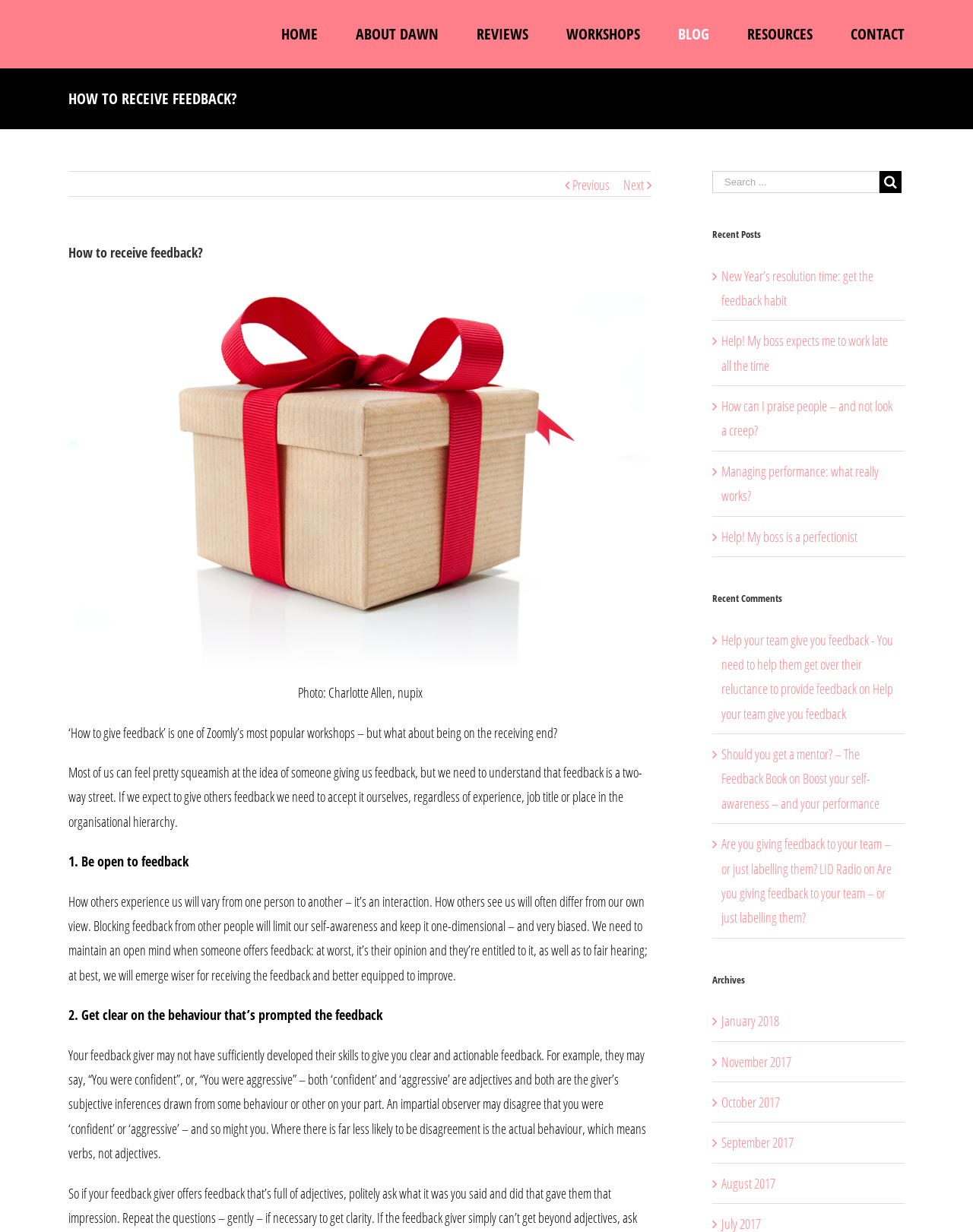Could you specify the bounding box coordinates for the clickable section to complete the following instruction: "View the 'Archives'"?

[0.732, 0.79, 0.93, 0.802]